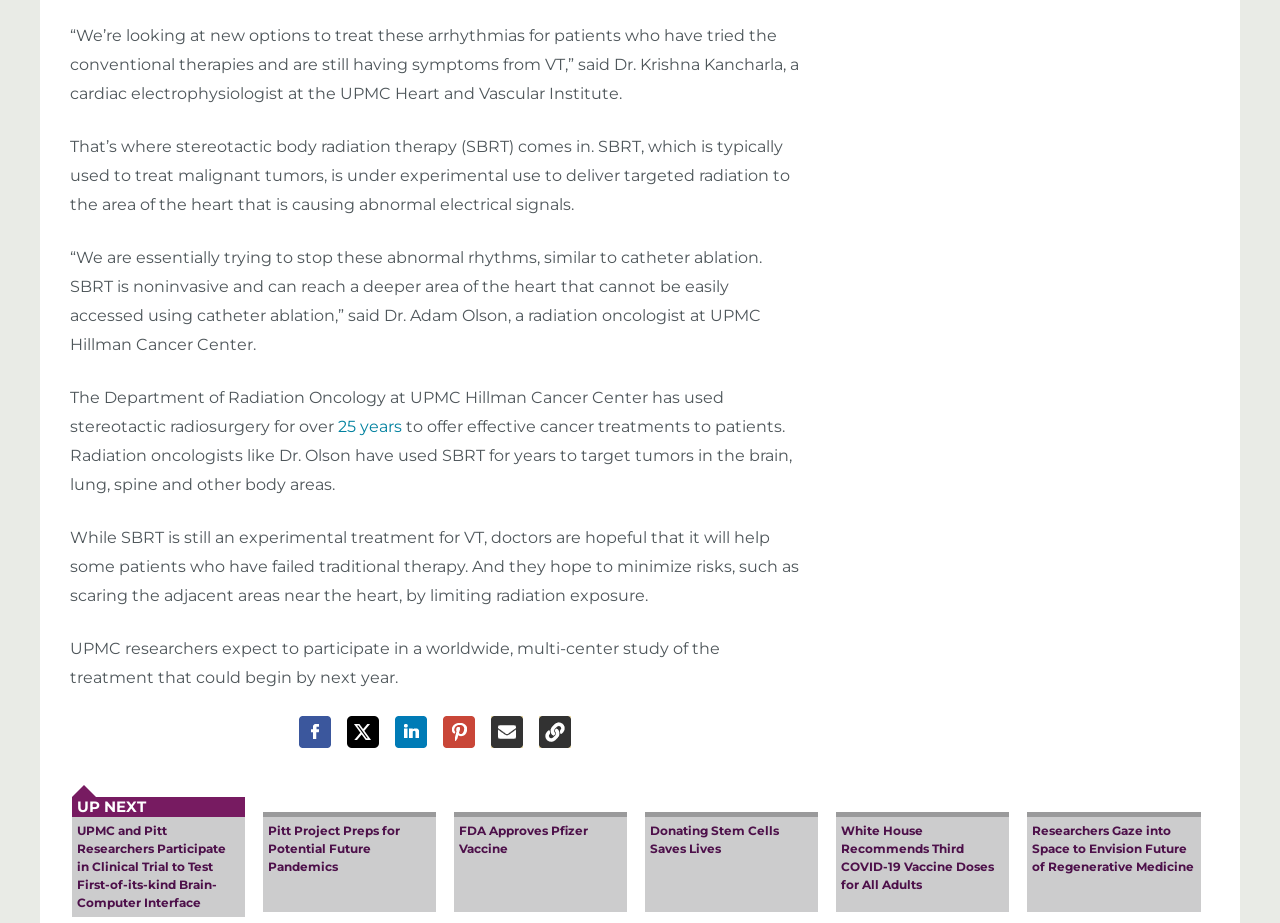Predict the bounding box coordinates for the UI element described as: "25 years". The coordinates should be four float numbers between 0 and 1, presented as [left, top, right, bottom].

[0.264, 0.452, 0.314, 0.472]